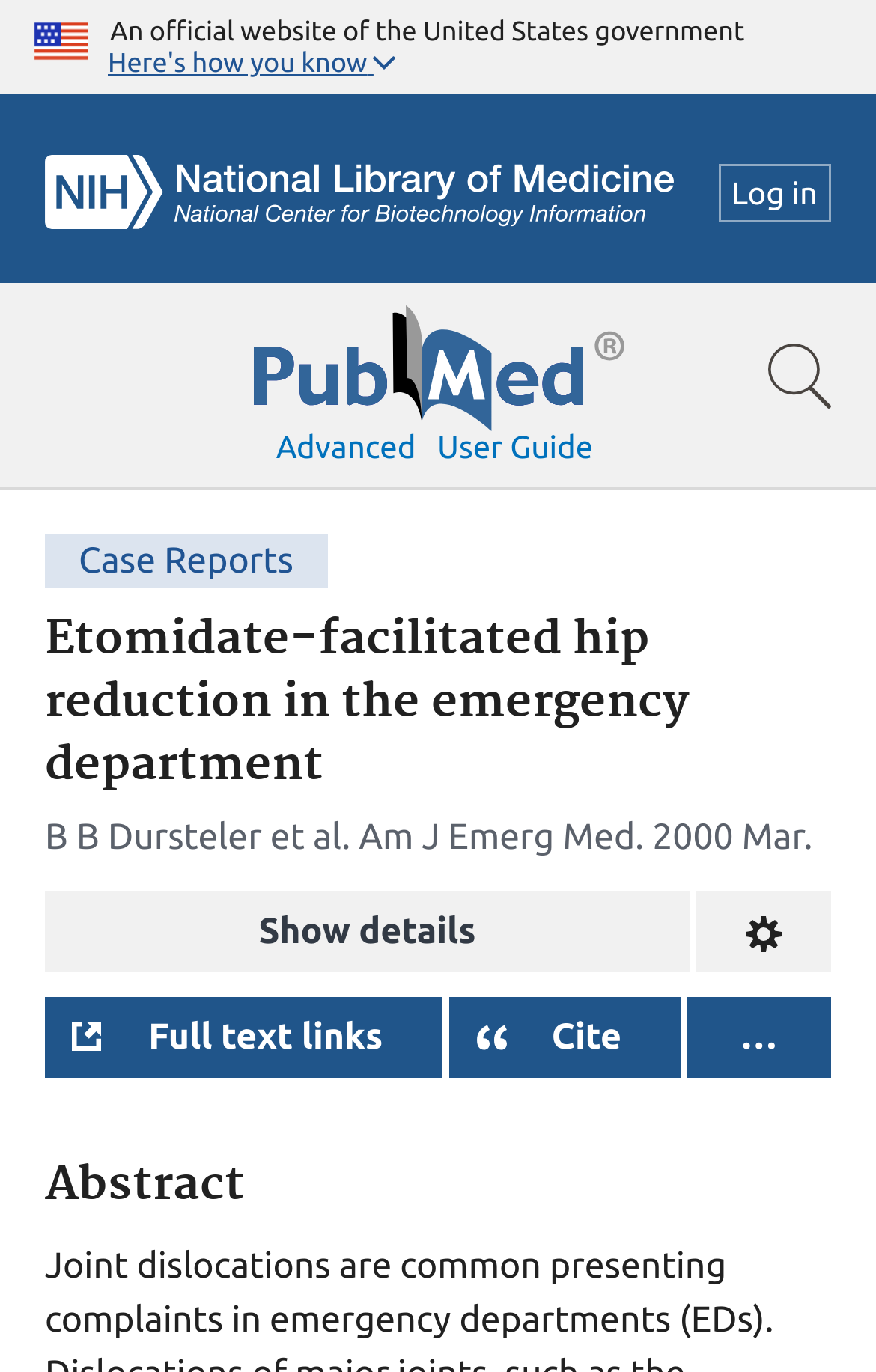Can you pinpoint the bounding box coordinates for the clickable element required for this instruction: "Search for a term"? The coordinates should be four float numbers between 0 and 1, i.e., [left, top, right, bottom].

[0.0, 0.206, 1.0, 0.357]